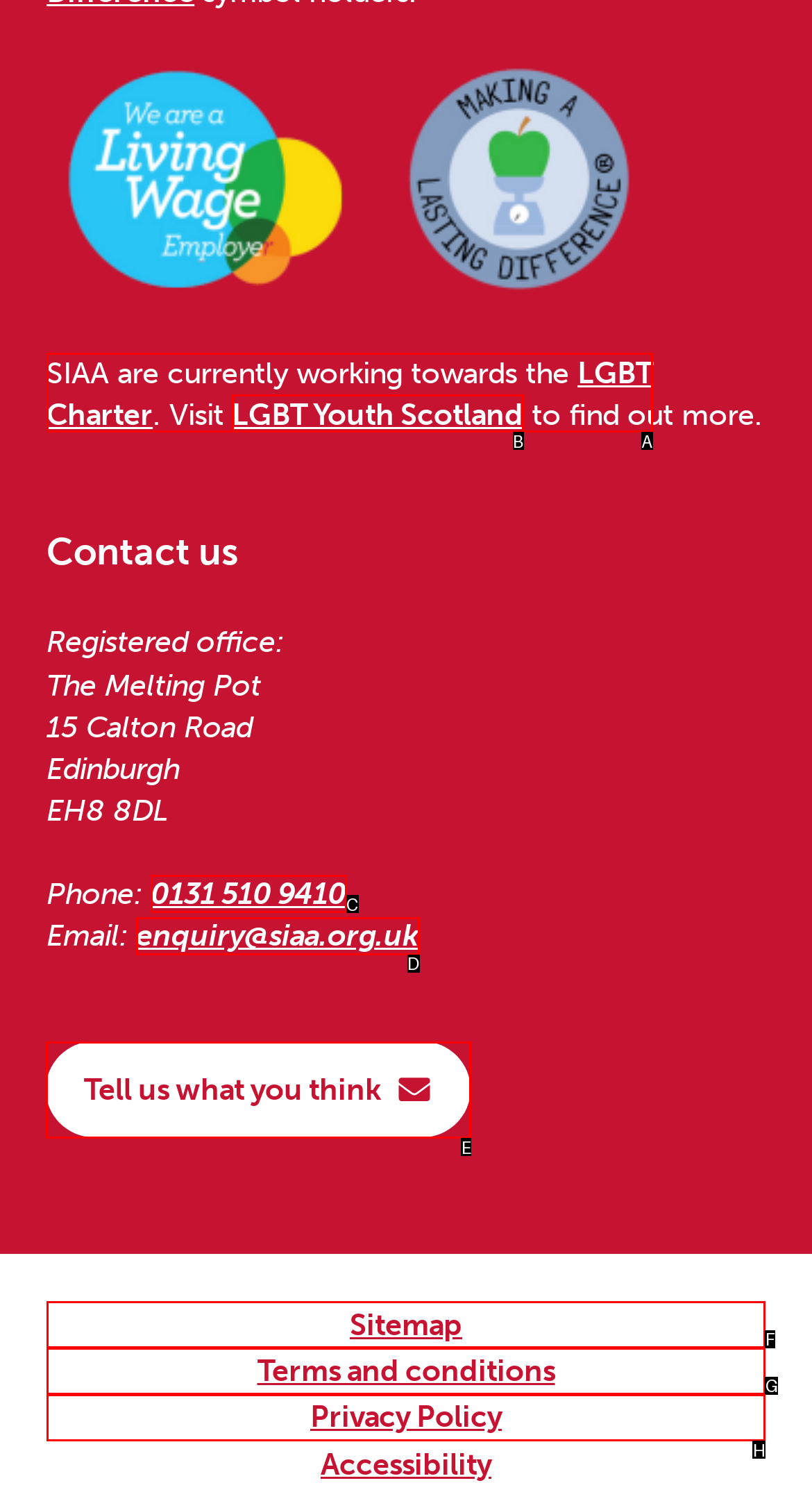Determine the letter of the element to click to accomplish this task: Tell us what you think. Respond with the letter.

E